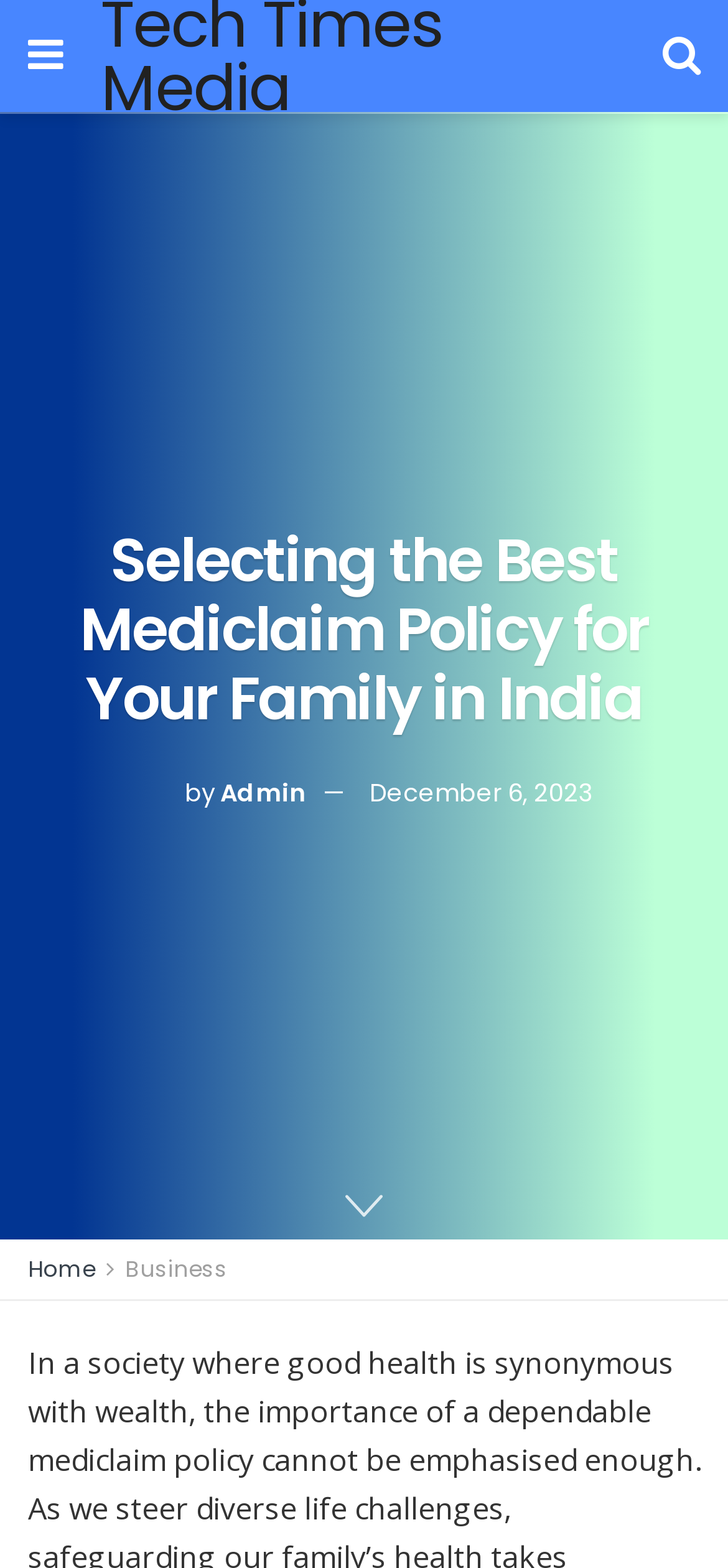Please analyze the image and provide a thorough answer to the question:
How many images are there in the article header?

I counted the number of images in the article header by looking at the elements with y-coordinates around 0.5. I found one image, which is likely the profile picture of the author.